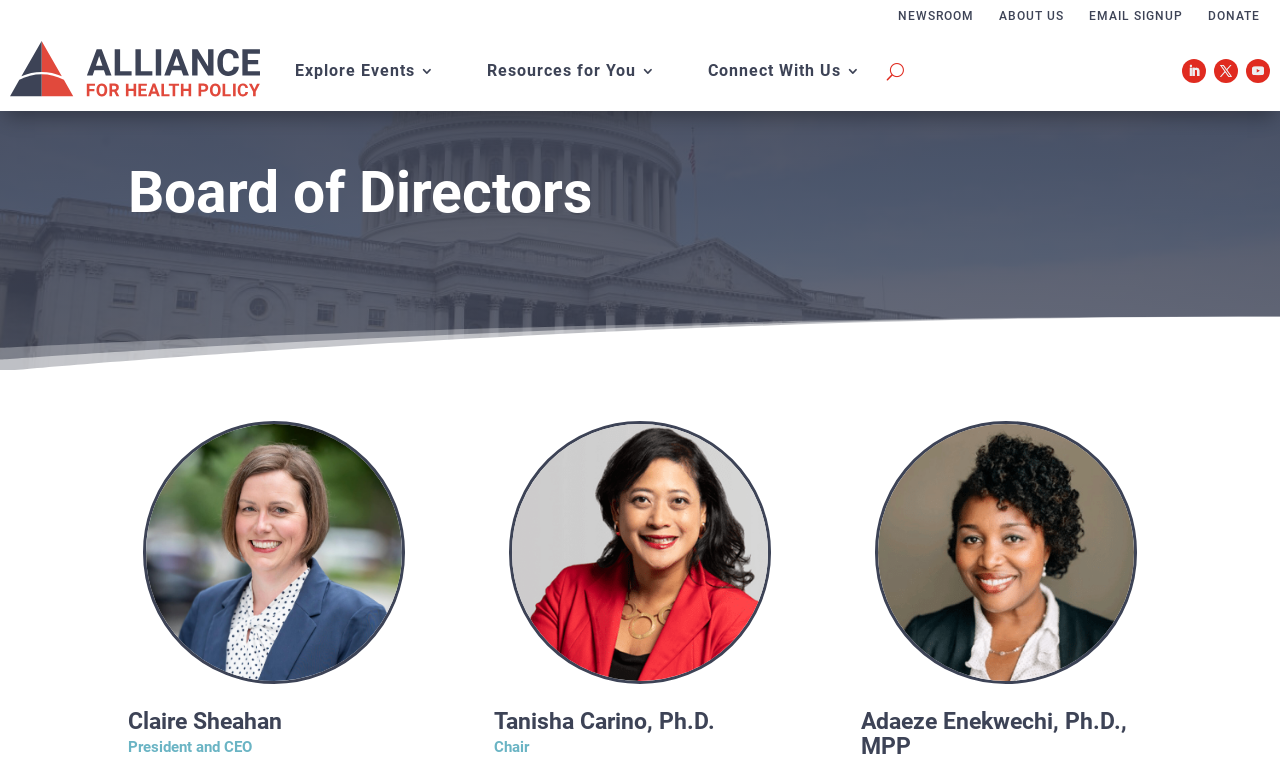What is the name of the last board member?
Based on the image, provide a one-word or brief-phrase response.

Adaeze Enekwechi, Ph.D., MPP